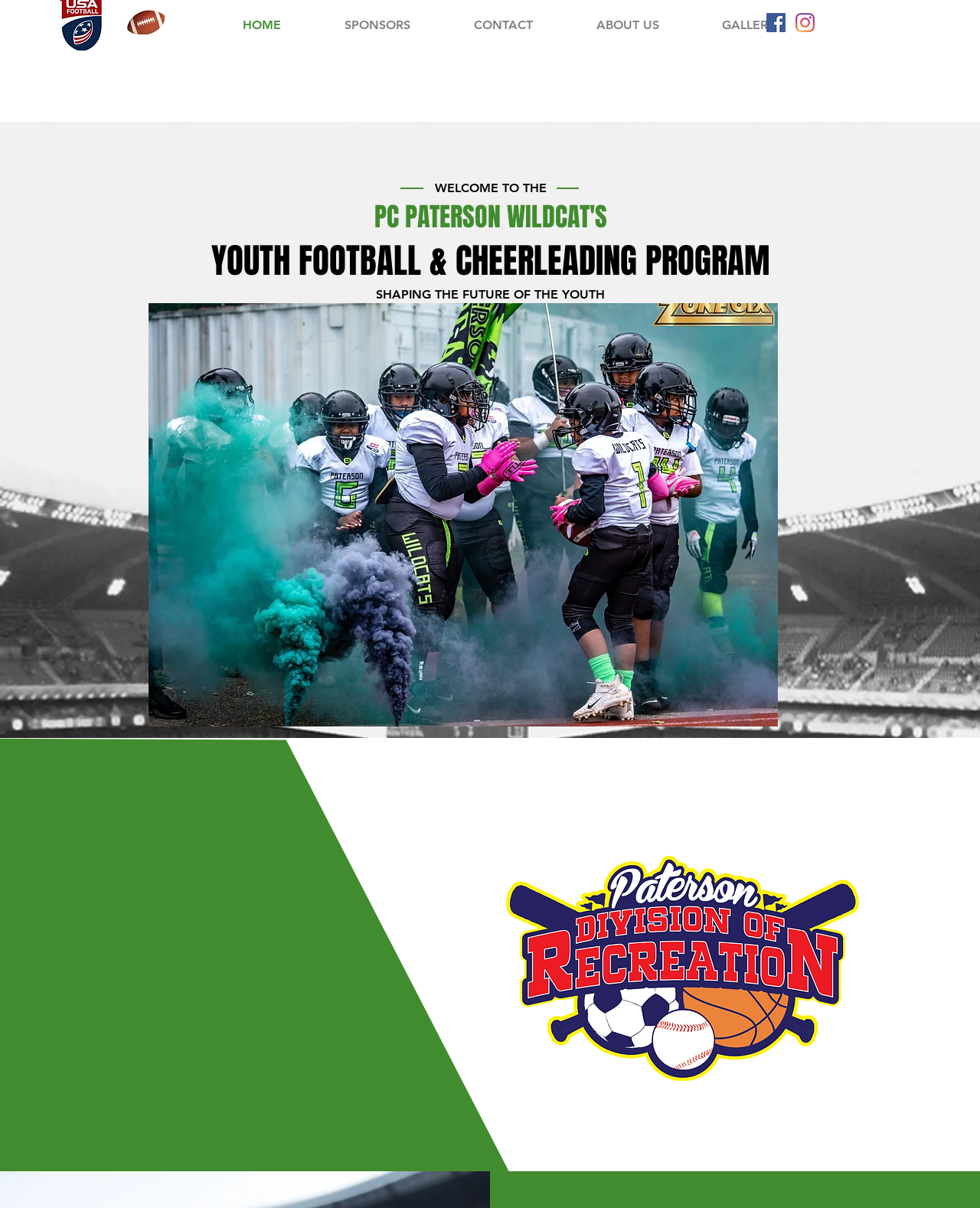Describe the webpage meticulously, covering all significant aspects.

The webpage is about a youth football and cheerleading program, specifically the PC Paterson Wildcat's program. At the top of the page, there is a social bar with links to Facebook and Instagram, each accompanied by an image. Below the social bar, there is a logo of the USA Football National Team.

The main navigation menu is located below the logo, with links to HOME, SPONSORS, CONTACT, ABOUT US, and GALLERY. 

The main content area is divided into sections. The first section has a heading that reads "PC PATERSON WILDCAT'S YOUTH FOOTBALL & CHEERLEADING PROGRAM" and a subheading that says "SHAPING THE FUTURE OF THE YOUTH". 

Below this section, there is a slideshow gallery with navigation buttons on the left and right sides. The gallery displays an image with a caption "IMG_1717" and a counter indicating that it is the first of 49 images. 

Further down the page, there is a section dedicated to sponsors, with a heading that reads "THANK YOU to our sponsors". This section also contains a slideshow gallery with an image of a sponsor, Paterson Recreation, and a counter indicating that it is the first of 6 images.

Throughout the page, there are several images, including the logo of the USA Football National Team, the Facebook and Instagram icons, and the images in the slideshow galleries.